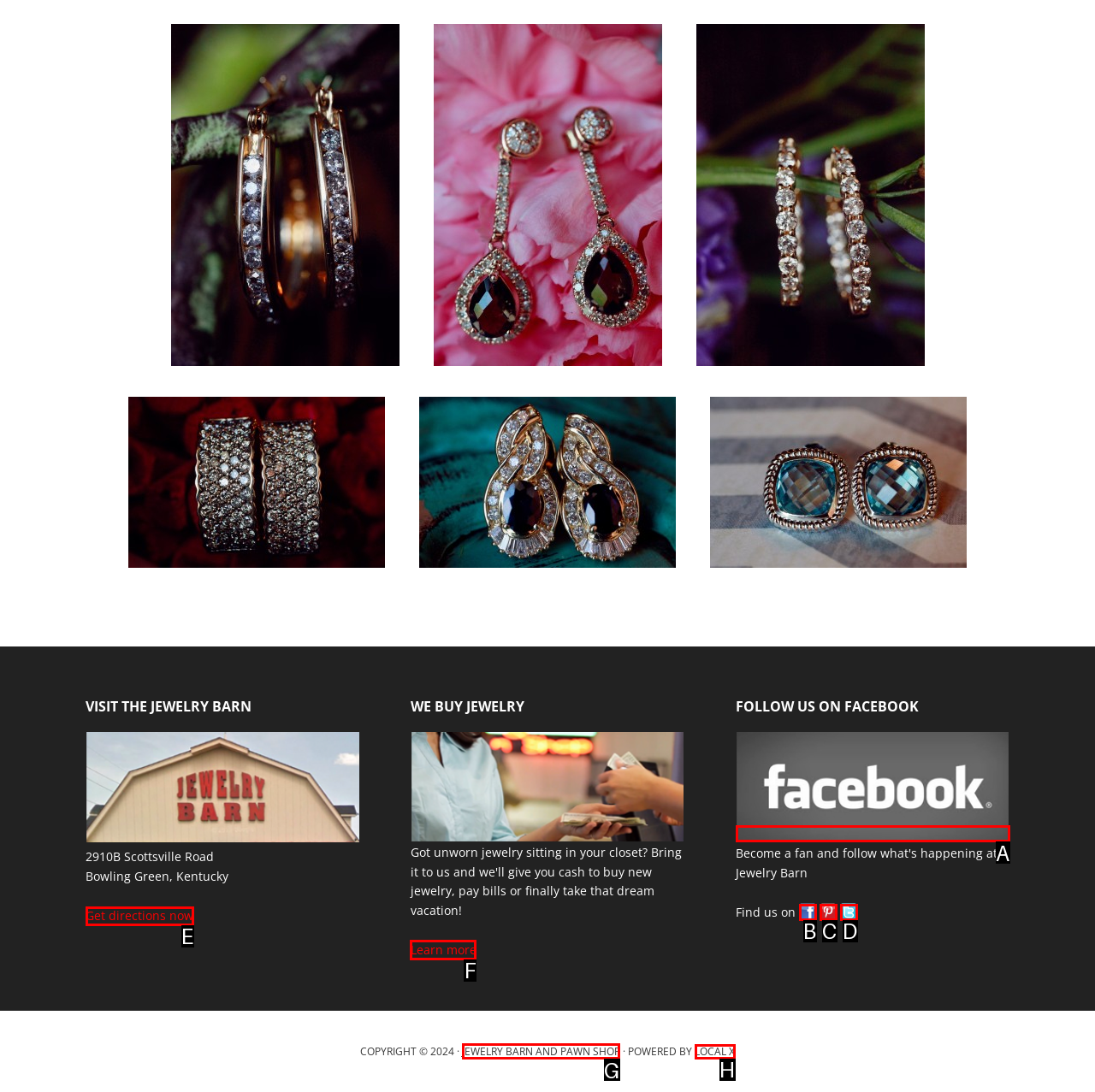From the options shown in the screenshot, tell me which lettered element I need to click to complete the task: Go to Jewelry Barn and Pawn Shop's website.

G